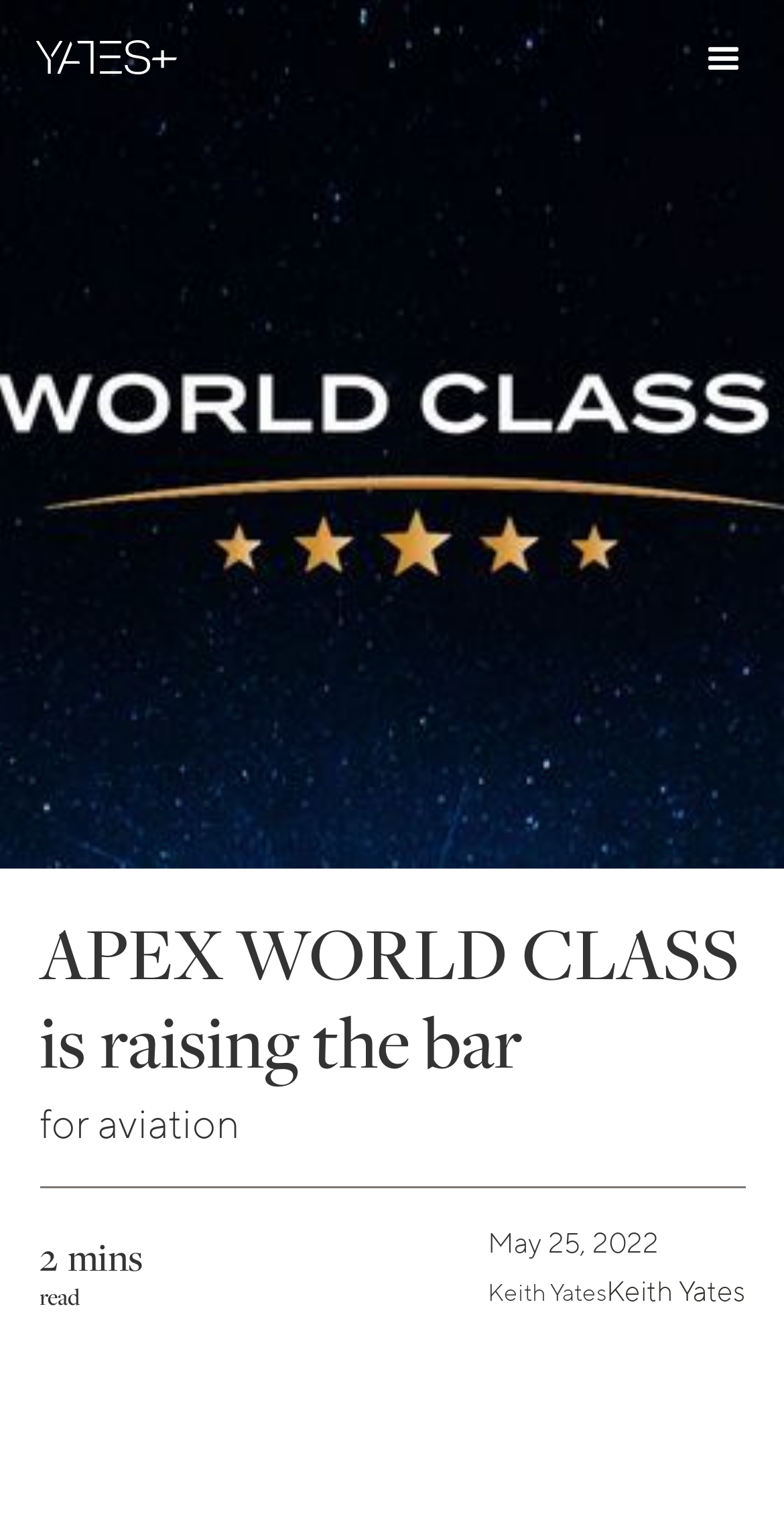Identify the bounding box of the UI element described as follows: "parent_node: Copy". Provide the coordinates as four float numbers in the range of 0 to 1 [left, top, right, bottom].

[0.05, 0.915, 0.127, 0.955]